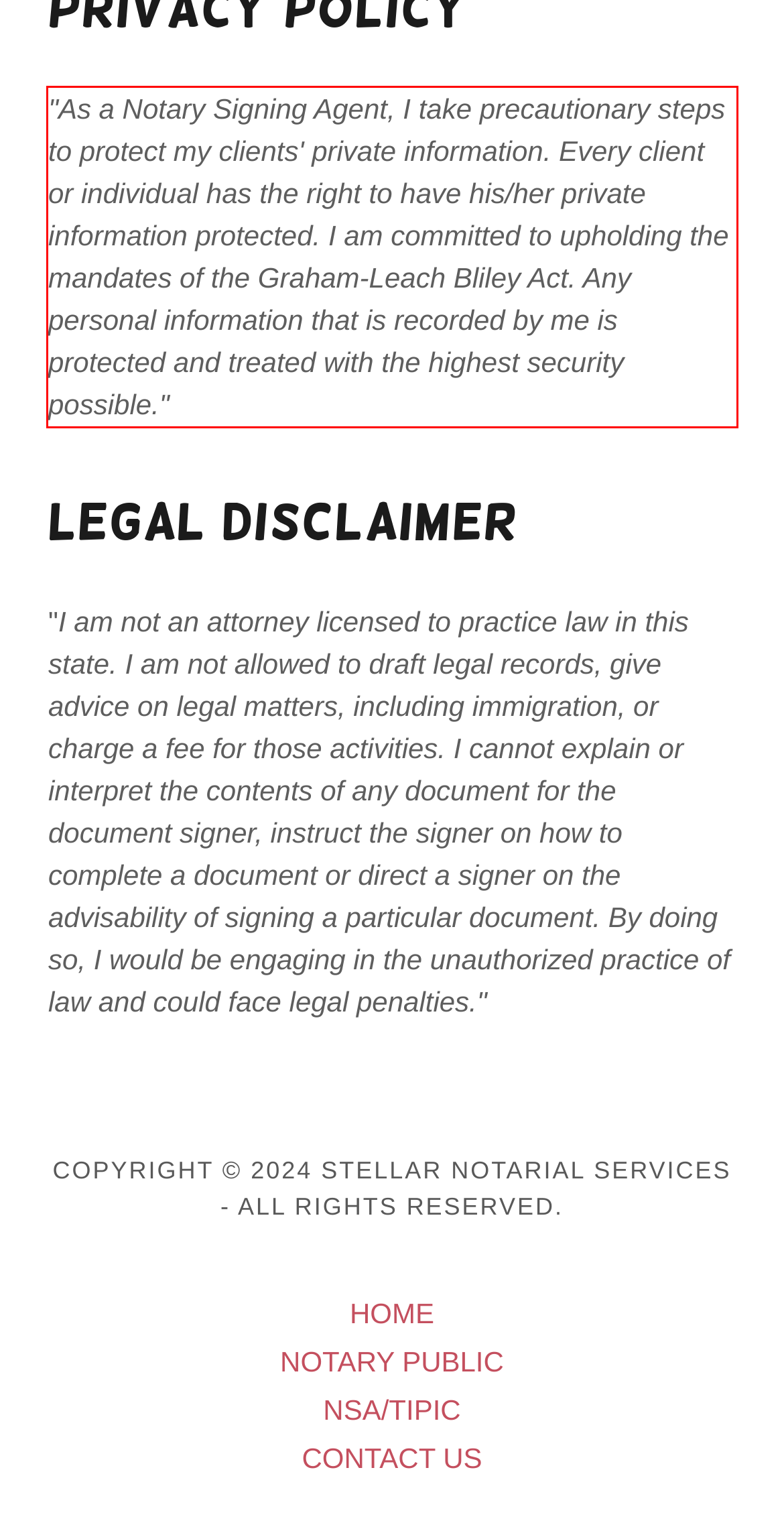Given a webpage screenshot, identify the text inside the red bounding box using OCR and extract it.

"As a Notary Signing Agent, I take precautionary steps to protect my clients' private information. Every client or individual has the right to have his/her private information protected. I am committed to upholding the mandates of the Graham-Leach Bliley Act. Any personal information that is recorded by me is protected and treated with the highest security possible."